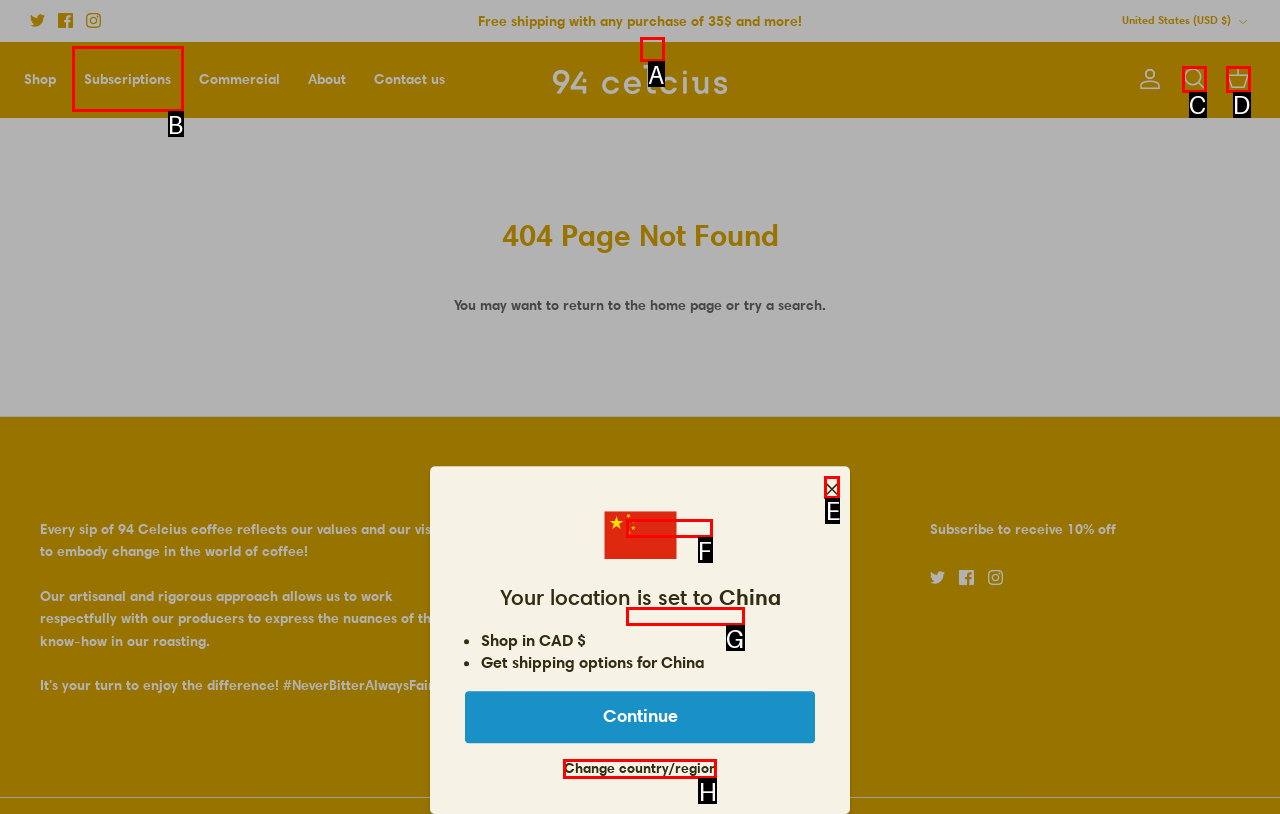Tell me which one HTML element I should click to complete the following task: Dismiss the location notification
Answer with the option's letter from the given choices directly.

E